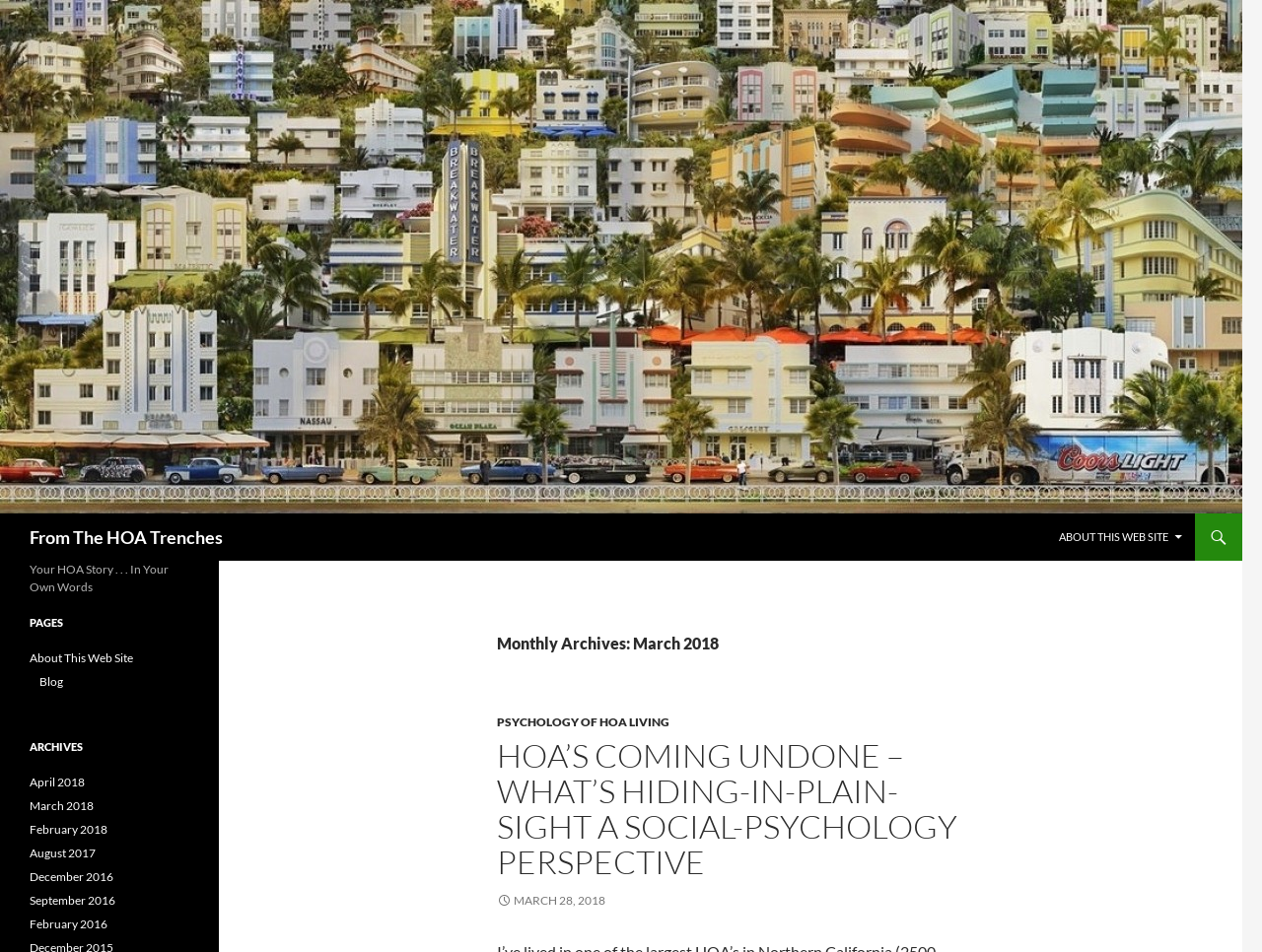Find the bounding box coordinates corresponding to the UI element with the description: "alt="From The HOA Trenches"". The coordinates should be formatted as [left, top, right, bottom], with values as floats between 0 and 1.

[0.0, 0.257, 0.984, 0.277]